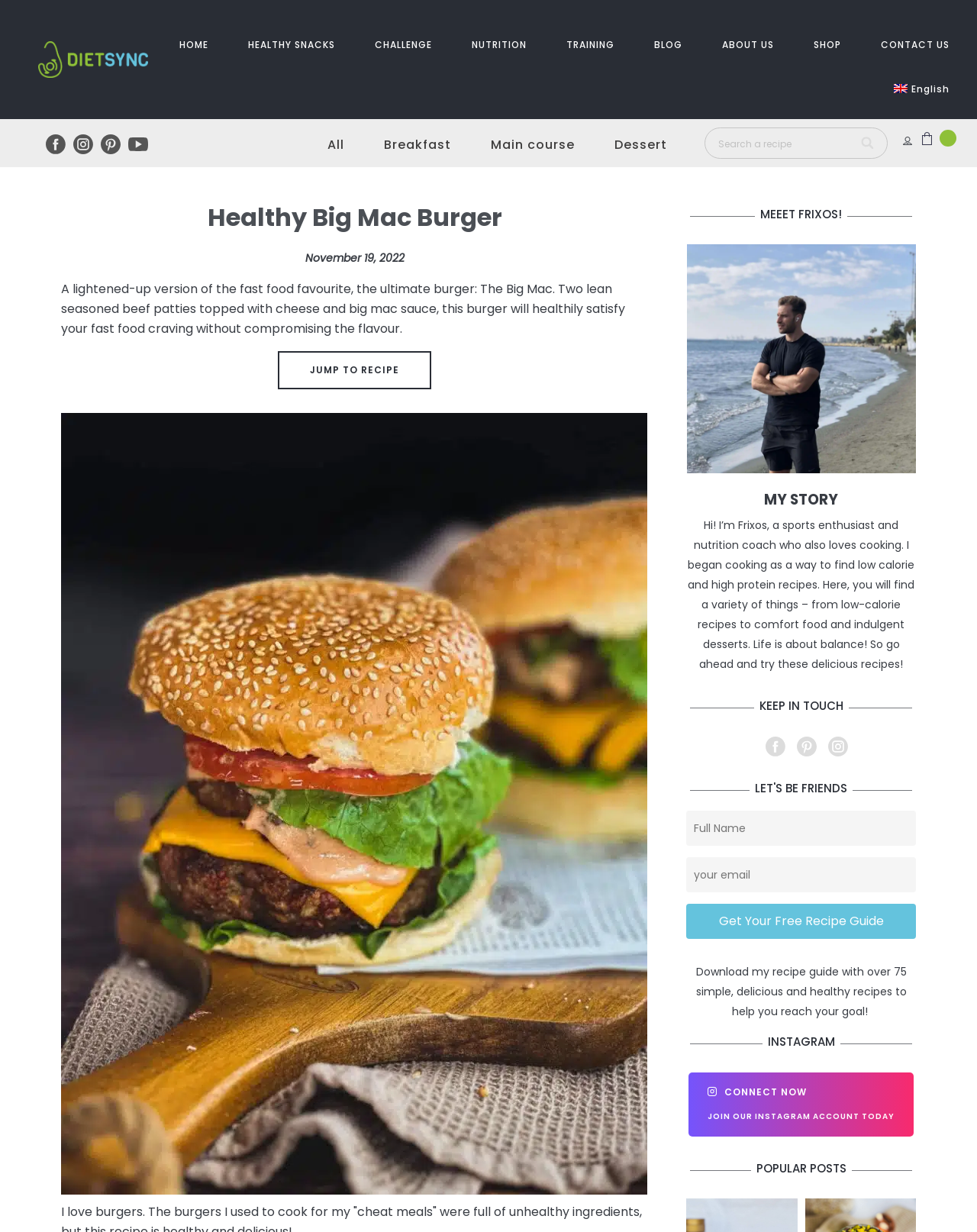What is the purpose of the search box?
Please analyze the image and answer the question with as much detail as possible.

I found the answer by reading the text 'Search a recipe' in the search box, which suggests that the user can search for a recipe using this box.